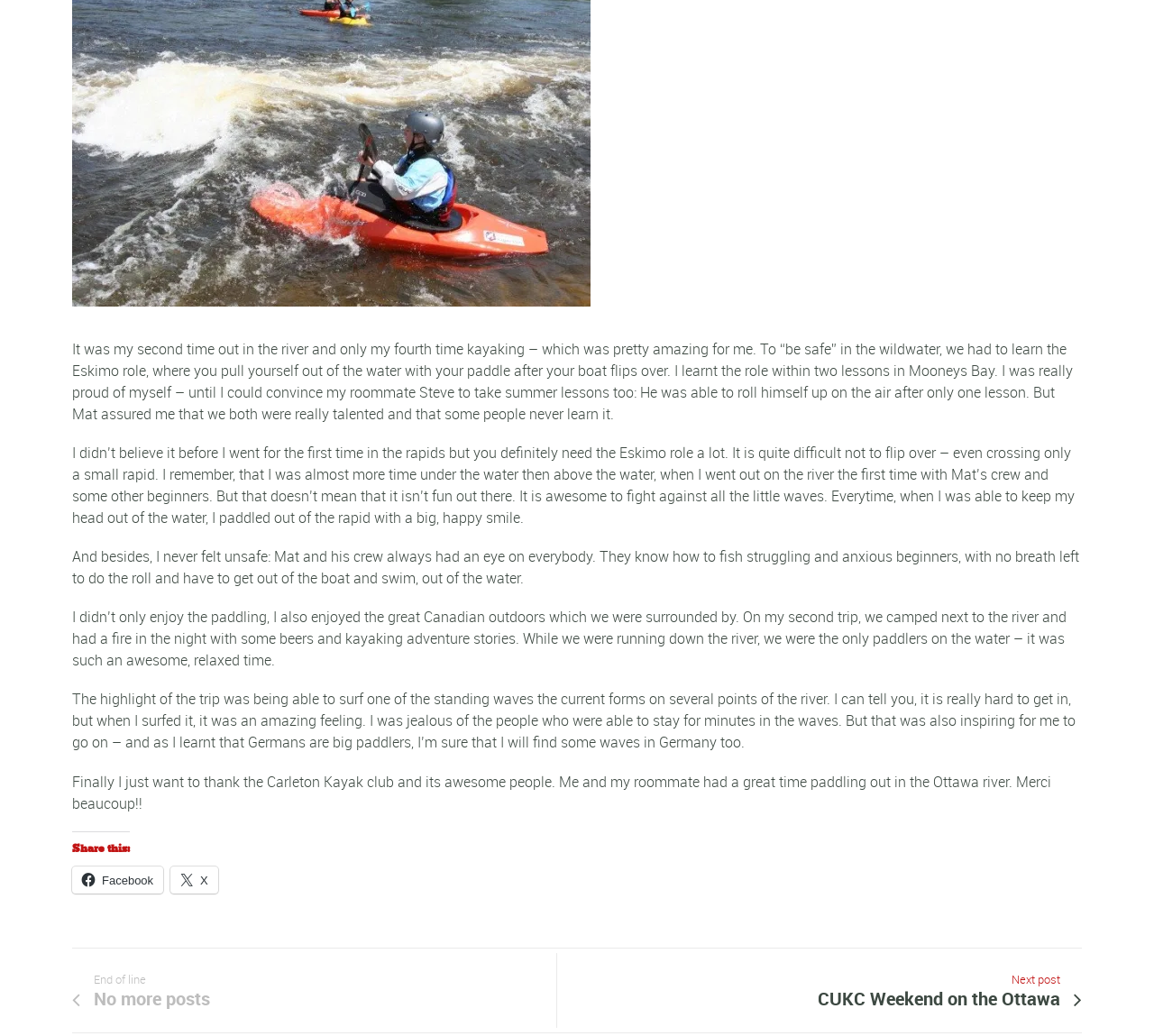Based on the provided description, "title="Inka Reichert"", find the bounding box of the corresponding UI element in the screenshot.

[0.062, 0.131, 0.512, 0.15]